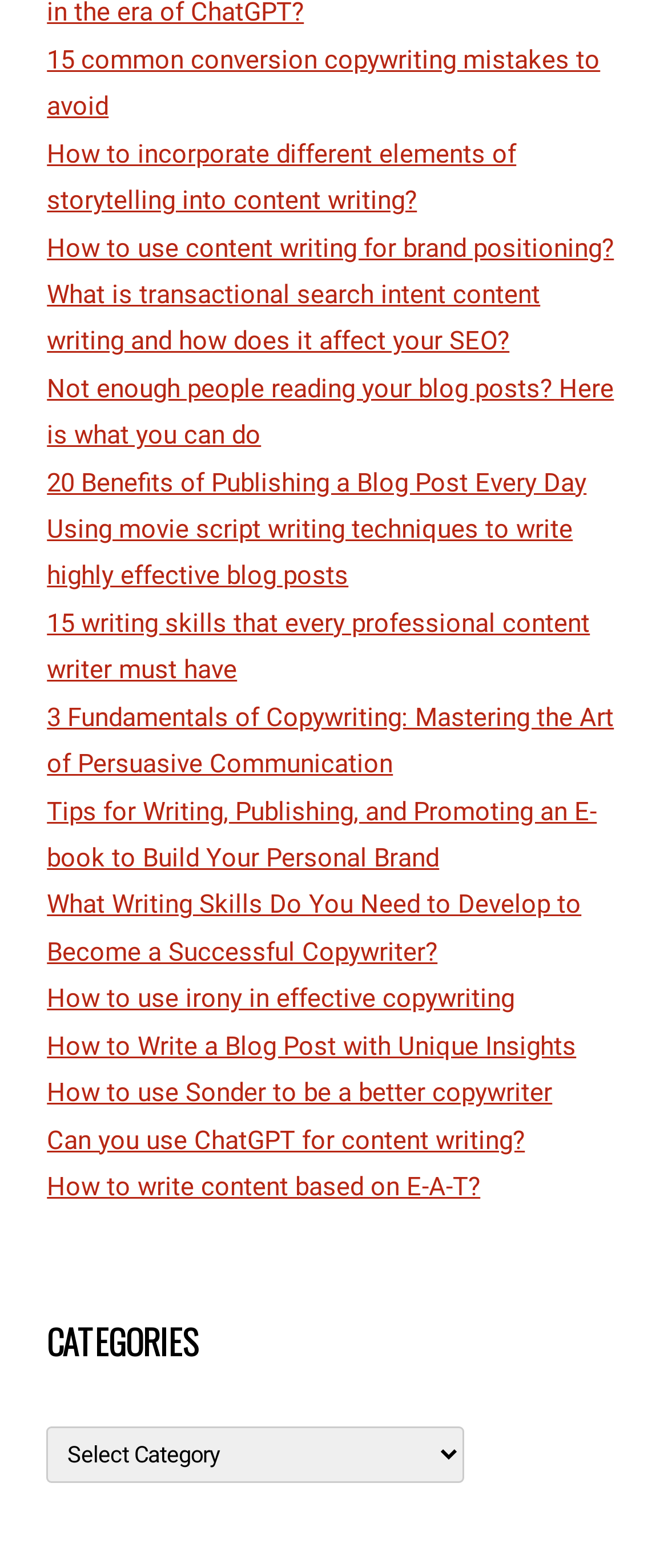Provide the bounding box coordinates for the area that should be clicked to complete the instruction: "Select a category from the dropdown menu".

[0.07, 0.91, 0.695, 0.946]